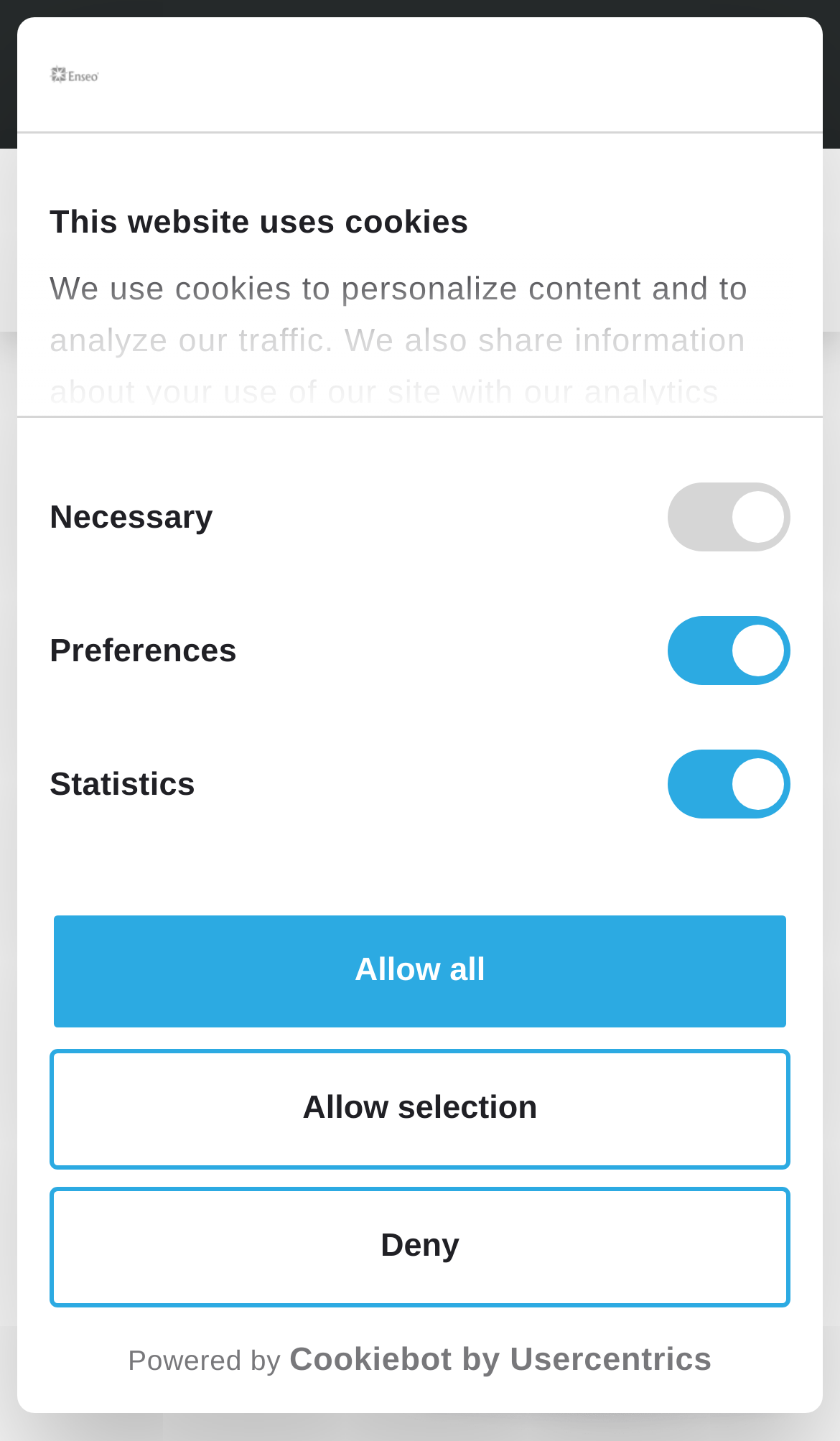What is the purpose of the 'Consent' tabpanel?
Based on the image, provide your answer in one word or phrase.

To manage cookie consent